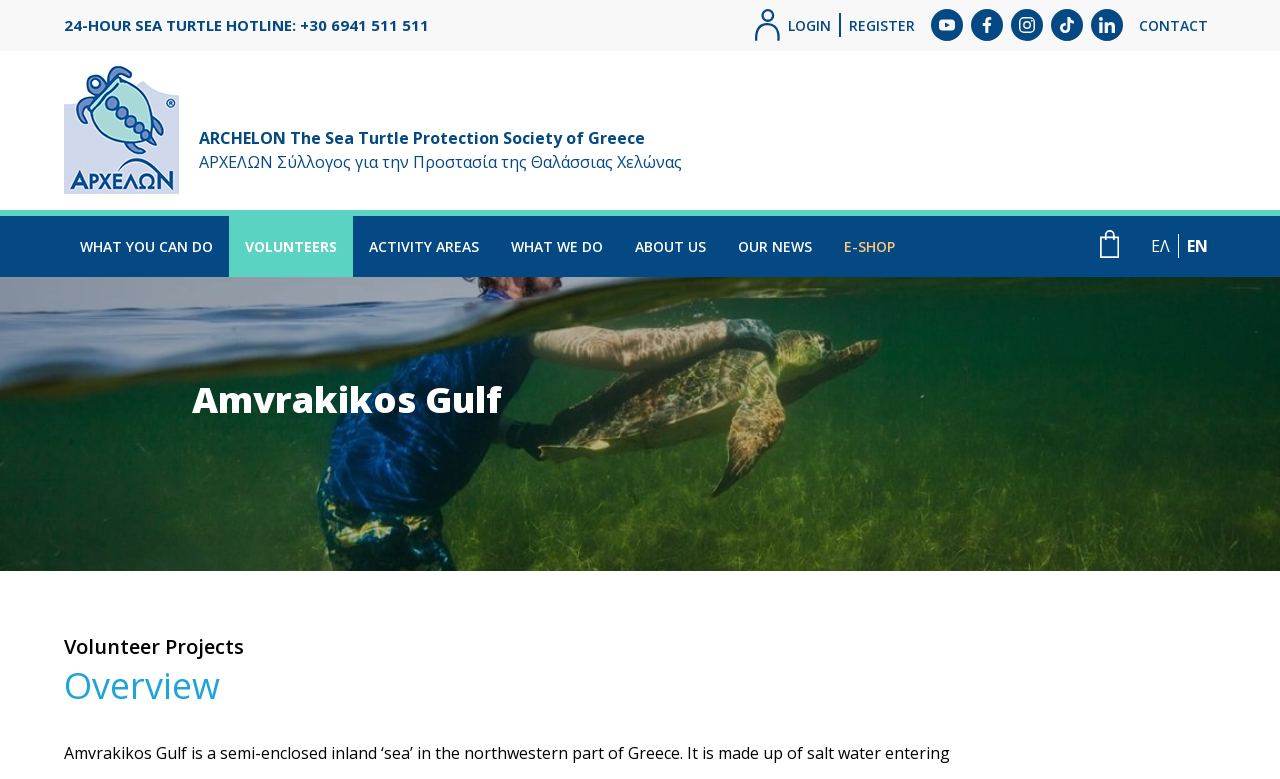Highlight the bounding box coordinates of the element you need to click to perform the following instruction: "View your cart's contents."

[0.859, 0.295, 0.874, 0.331]